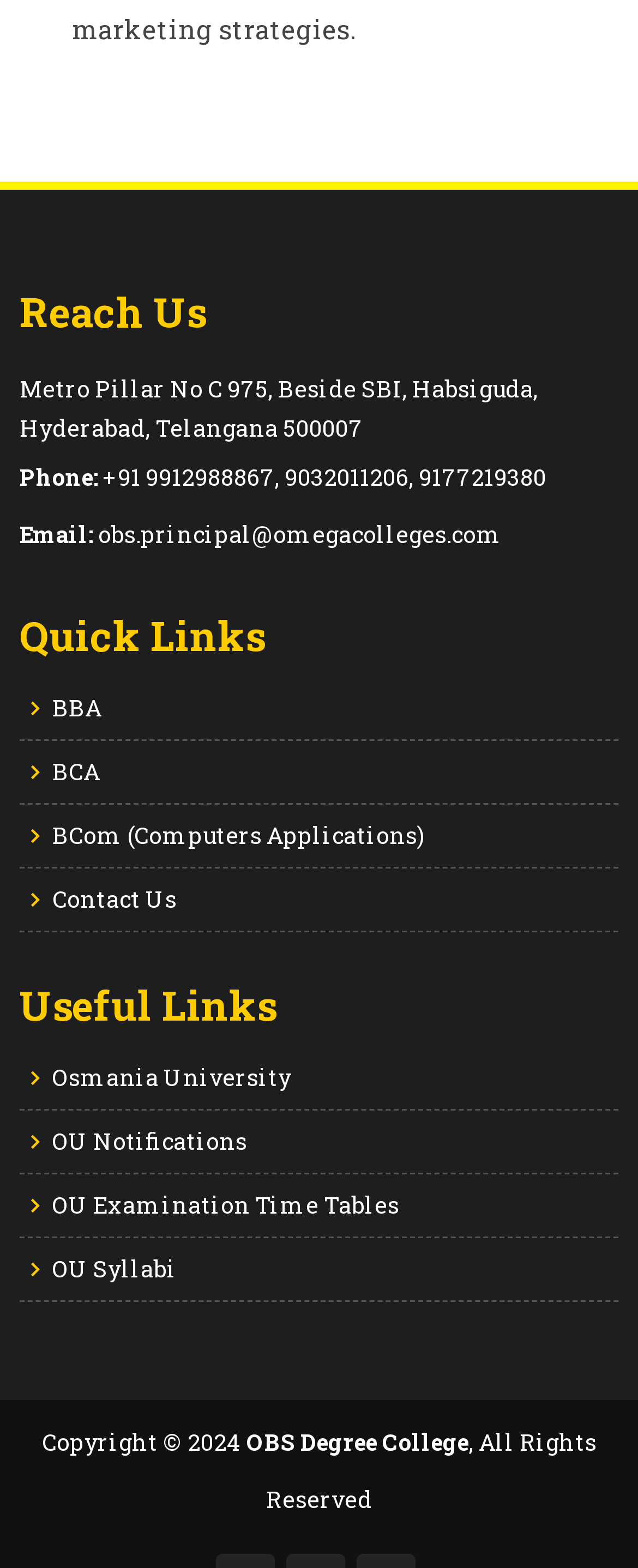Provide the bounding box coordinates for the UI element that is described as: "La musica nella storia".

None